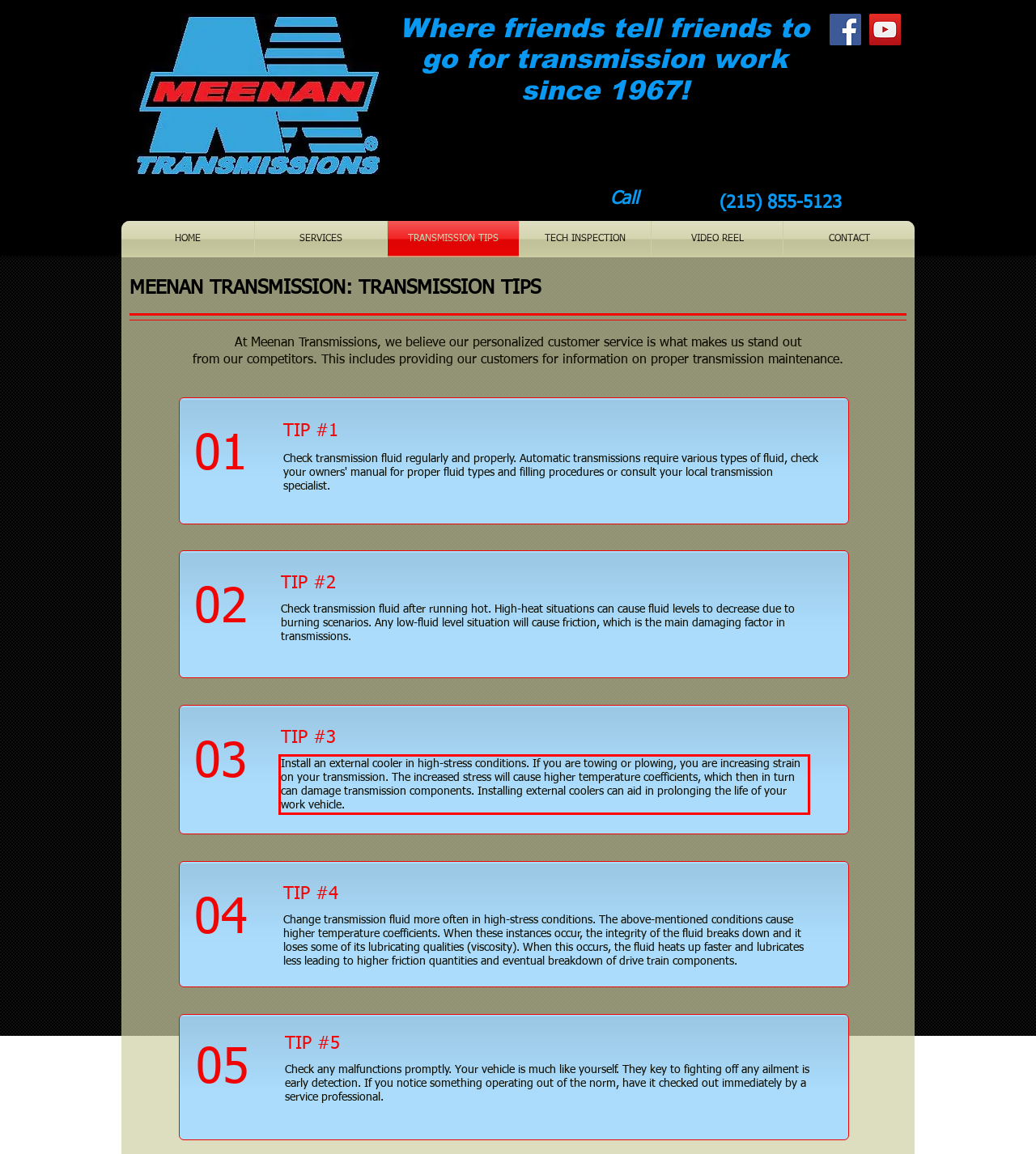Given a screenshot of a webpage, identify the red bounding box and perform OCR to recognize the text within that box.

Install an external cooler in high-stress conditions. If you are towing or plowing, you are increasing strain on your transmission. The increased stress will cause higher temperature coefficients, which then in turn can damage transmission components. Installing external coolers can aid in prolonging the life of your work vehicle.